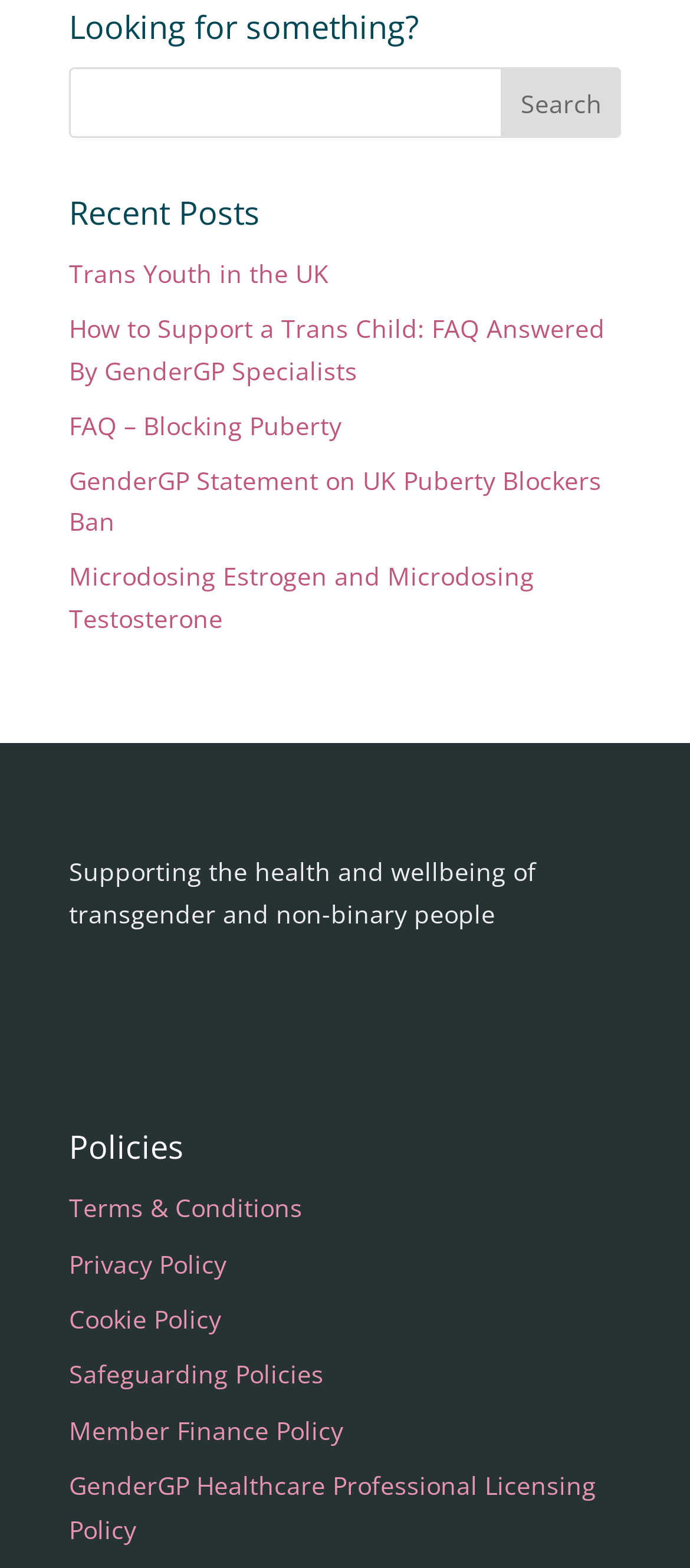Please specify the coordinates of the bounding box for the element that should be clicked to carry out this instruction: "Learn about Microdosing Estrogen and Microdosing Testosterone". The coordinates must be four float numbers between 0 and 1, formatted as [left, top, right, bottom].

[0.1, 0.357, 0.774, 0.405]